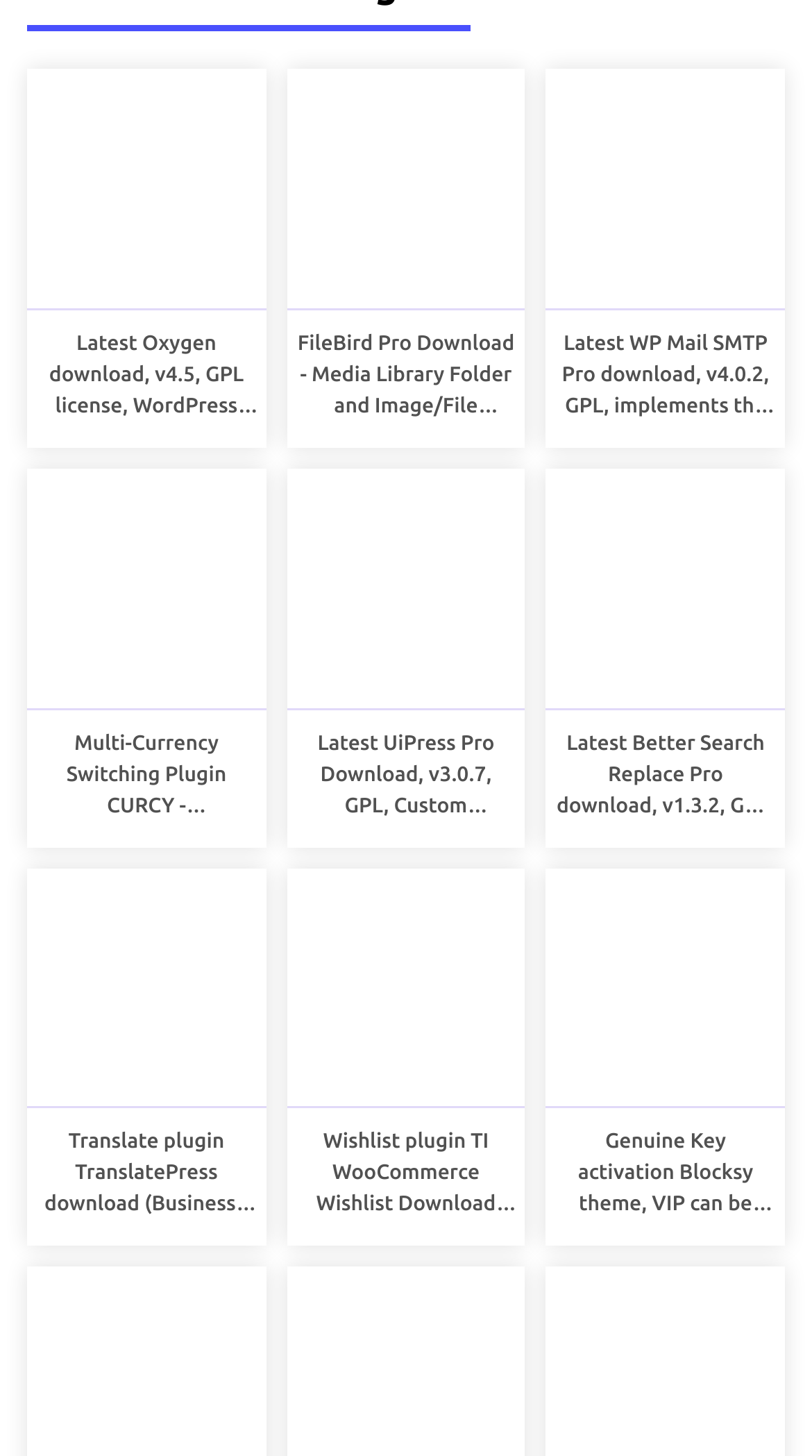What is the name of the theme available for download?
Based on the image, give a concise answer in the form of a single word or short phrase.

Blocksy